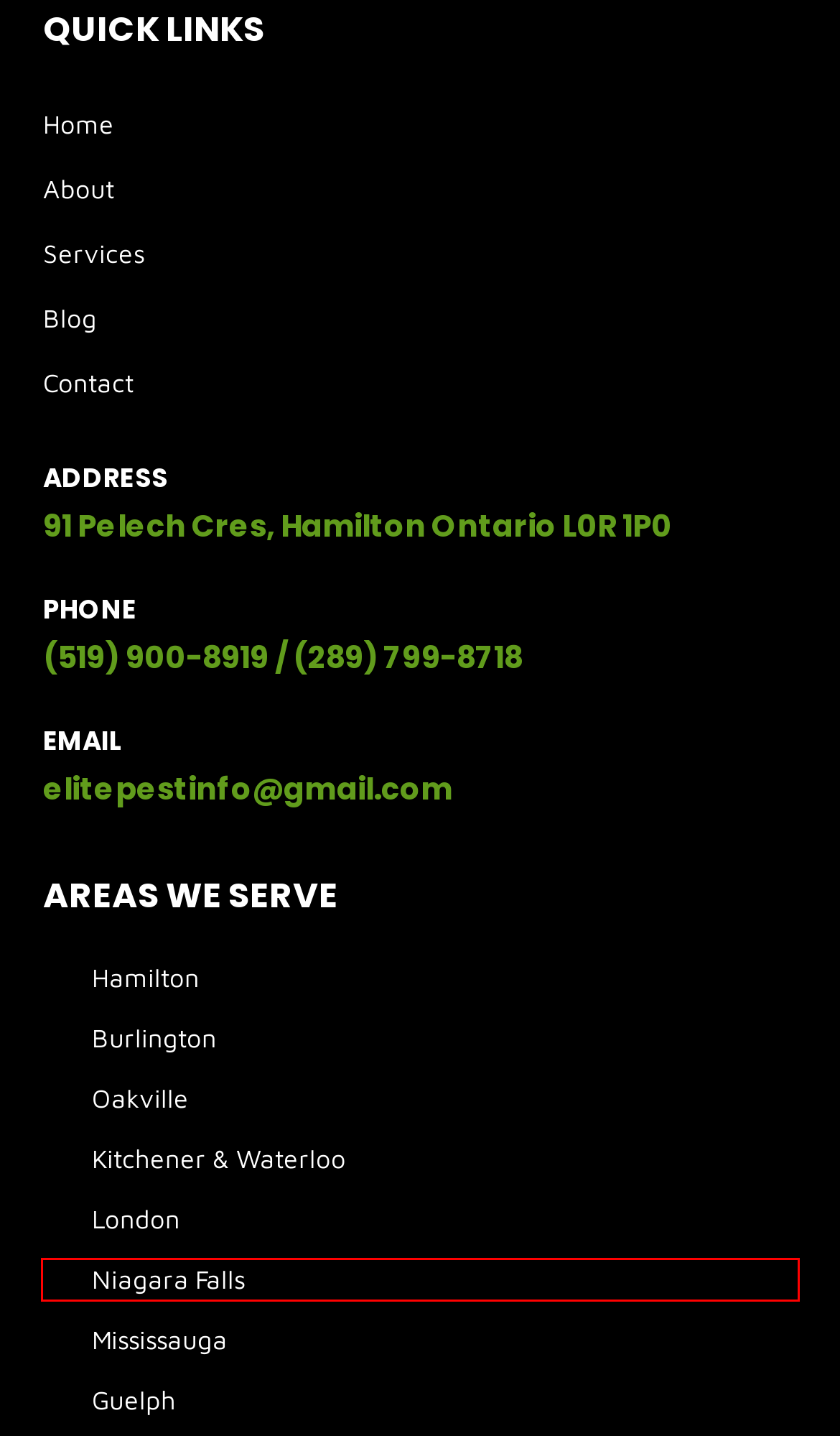Look at the screenshot of a webpage where a red rectangle bounding box is present. Choose the webpage description that best describes the new webpage after clicking the element inside the red bounding box. Here are the candidates:
A. Pest Control & Wildlife Removal In Oakville - Elite Pest & Wildlife
B. Wildlife Removal & Pest Control Guelph - Pest Exterminator Guelph
C. Pest Control, Extermination & Wildlife Removal In Mississauga
D. Pest Control & Wildlife Removal Burlington - Elite Pest Burlington
E. Pest Control London - Wildlife Removal London - Elite Pest Control
F. Pest Control & Wildlife Removal In Hamilton - Elite Pest & Wildlife
G. Experienced Pest Control & Wildlife Removal Specialists in Niagara
H. Elite Pest & wildlife | Pest Control and Wildlife Removal Services

G